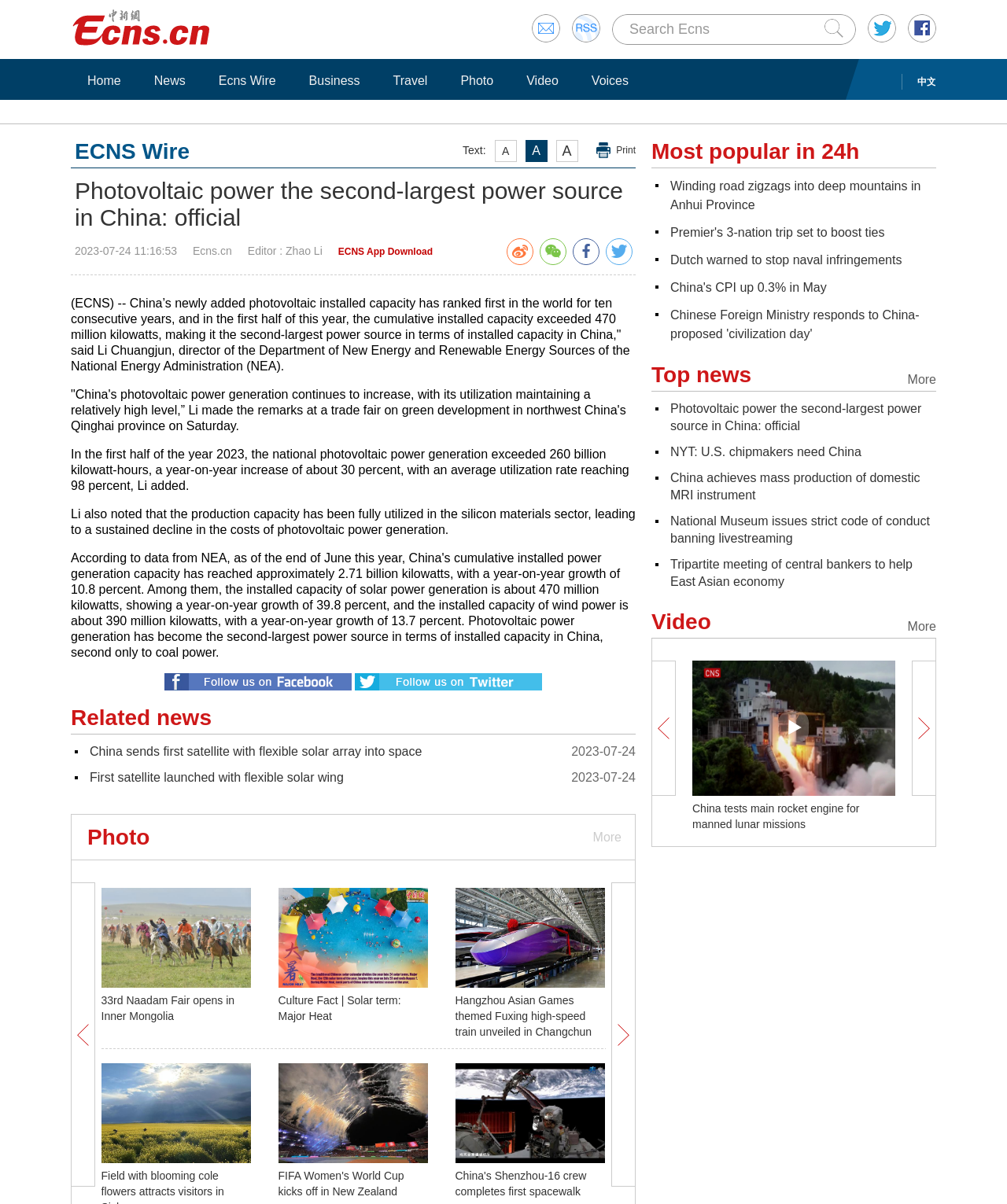How many images are on this webpage?
Please provide a single word or phrase as your answer based on the image.

10